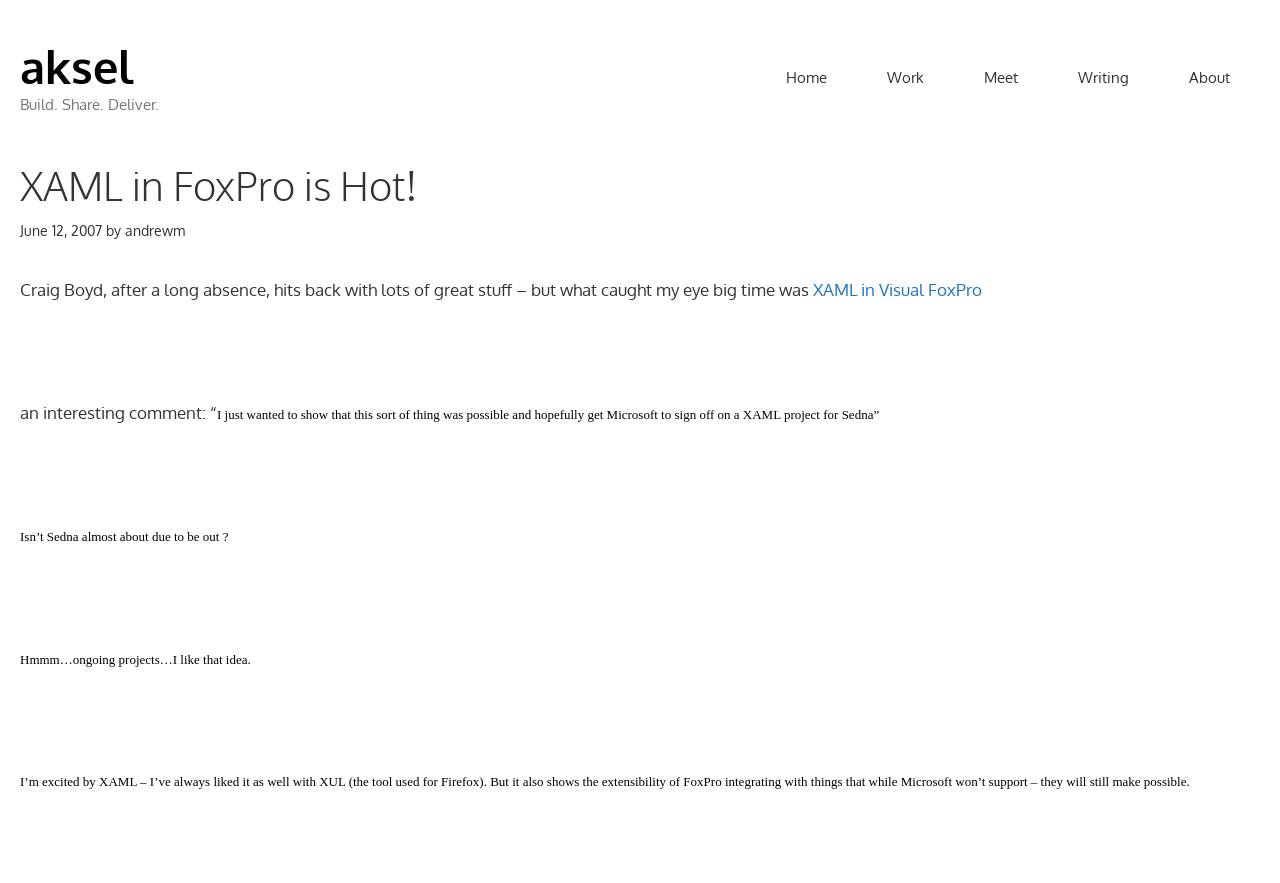What is the name of the project mentioned in the blog post?
Please provide a single word or phrase answer based on the image.

Sedna